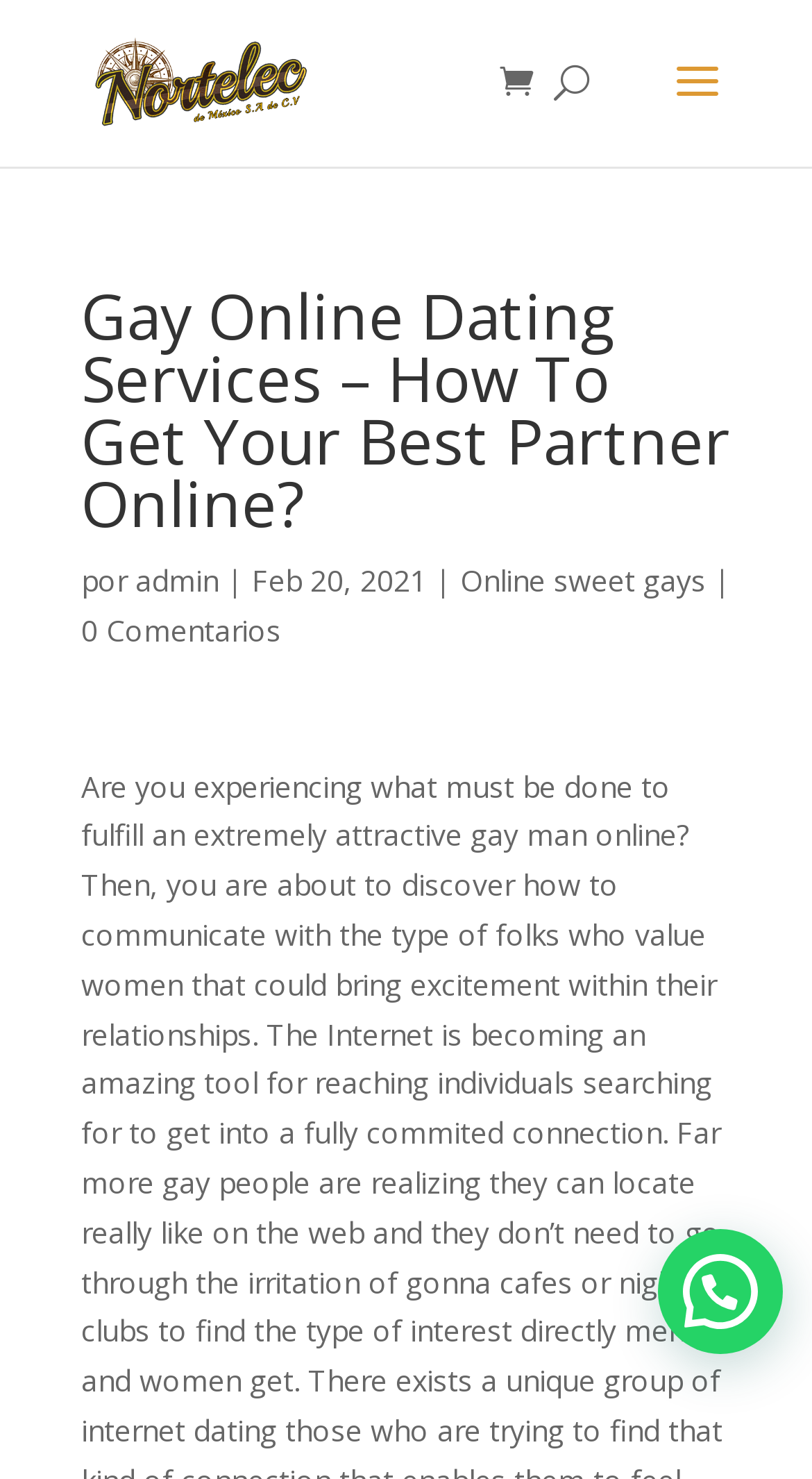How many links are there in the top section?
Respond with a short answer, either a single word or a phrase, based on the image.

2